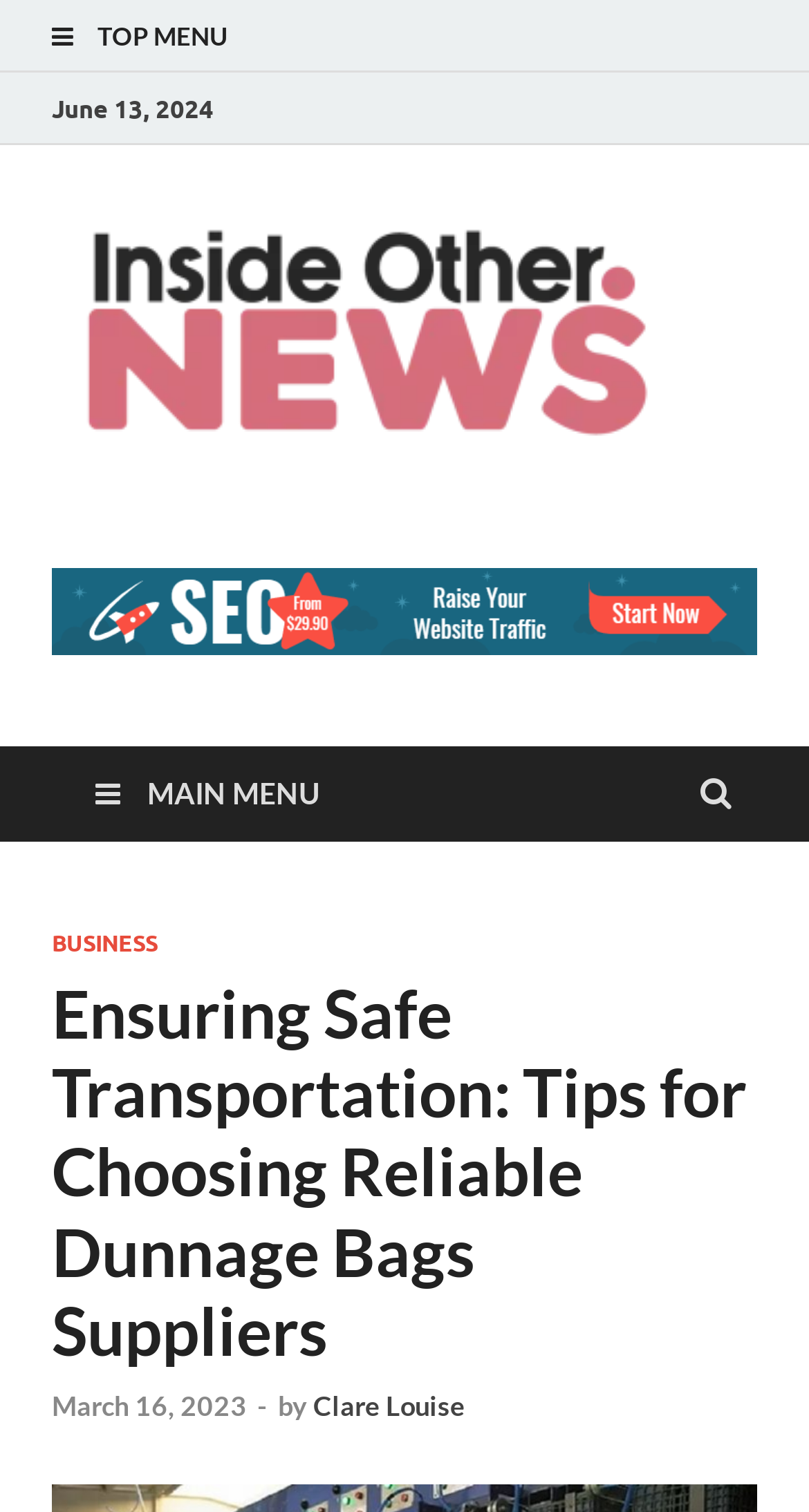What is the date of the article?
Kindly answer the question with as much detail as you can.

I found the date of the article by looking at the StaticText element with the text 'June 13, 2024' which is located at the top of the webpage.